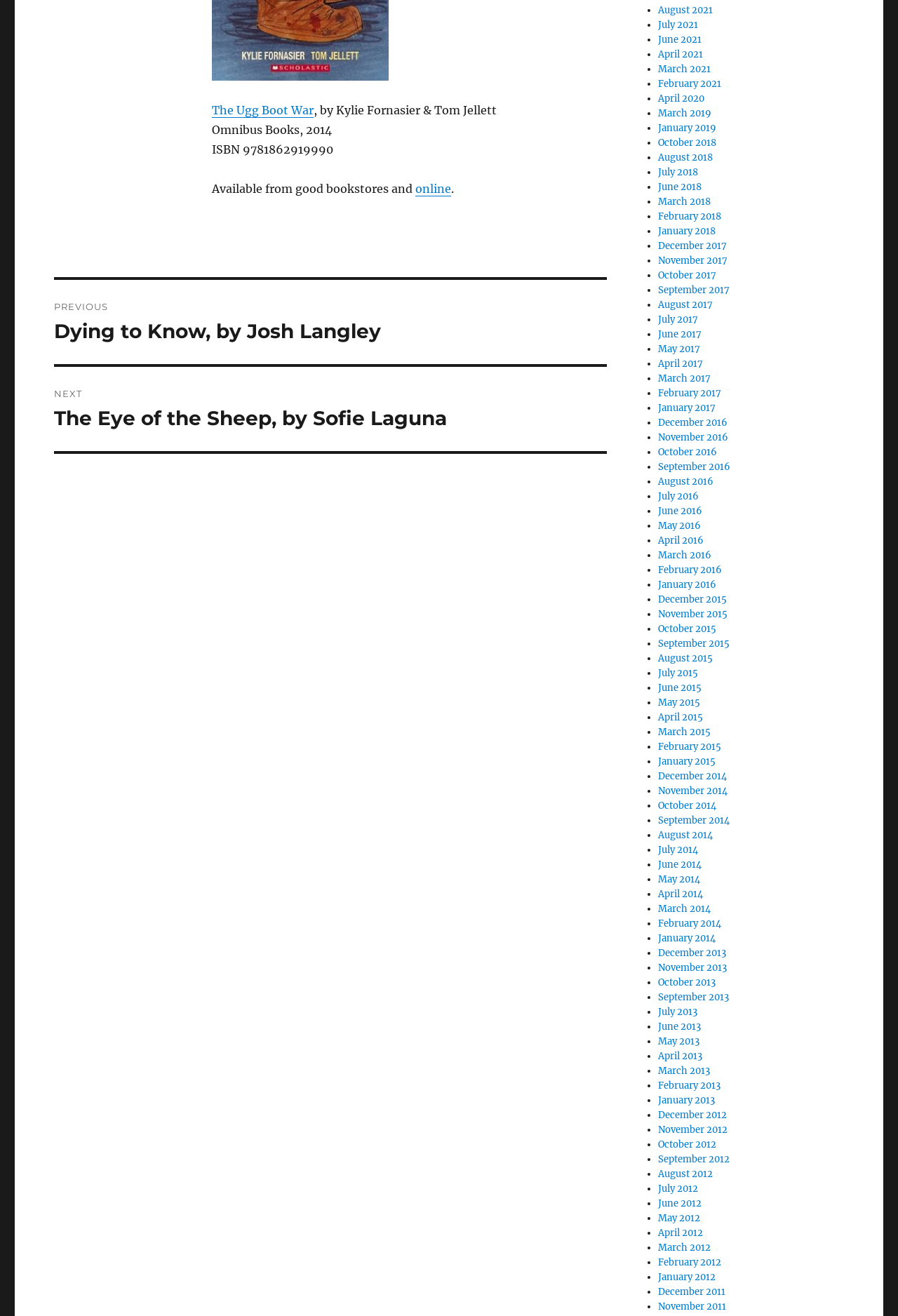Please identify the bounding box coordinates of the clickable area that will allow you to execute the instruction: "View next post".

[0.06, 0.279, 0.676, 0.343]